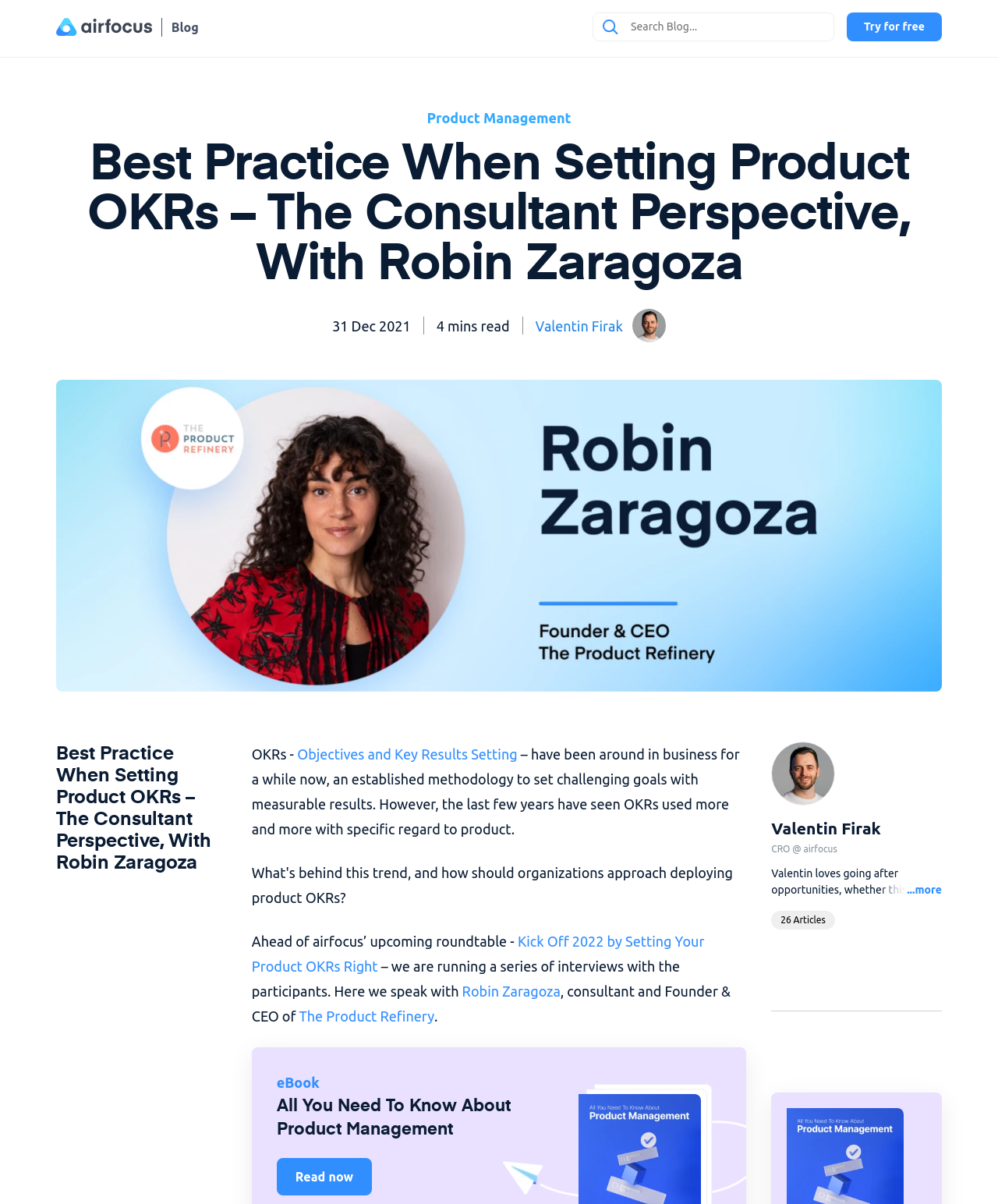Examine the image and give a thorough answer to the following question:
What is the name of the company founded by Robin Zaragoza?

I found the name of the company by reading the text that describes Robin Zaragoza as 'consultant and Founder & CEO of The Product Refinery'.